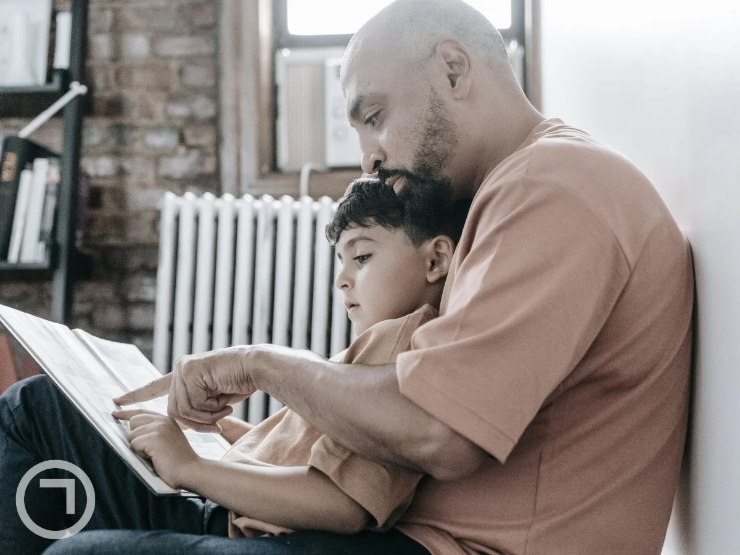What is emphasized by the bookshelves nearby?
Please give a detailed answer to the question using the information shown in the image.

The presence of bookshelves nearby emphasizes the importance of learning and education, which is a key aspect of the scene and reinforces the idea that the man is teaching the boy valuable lessons.